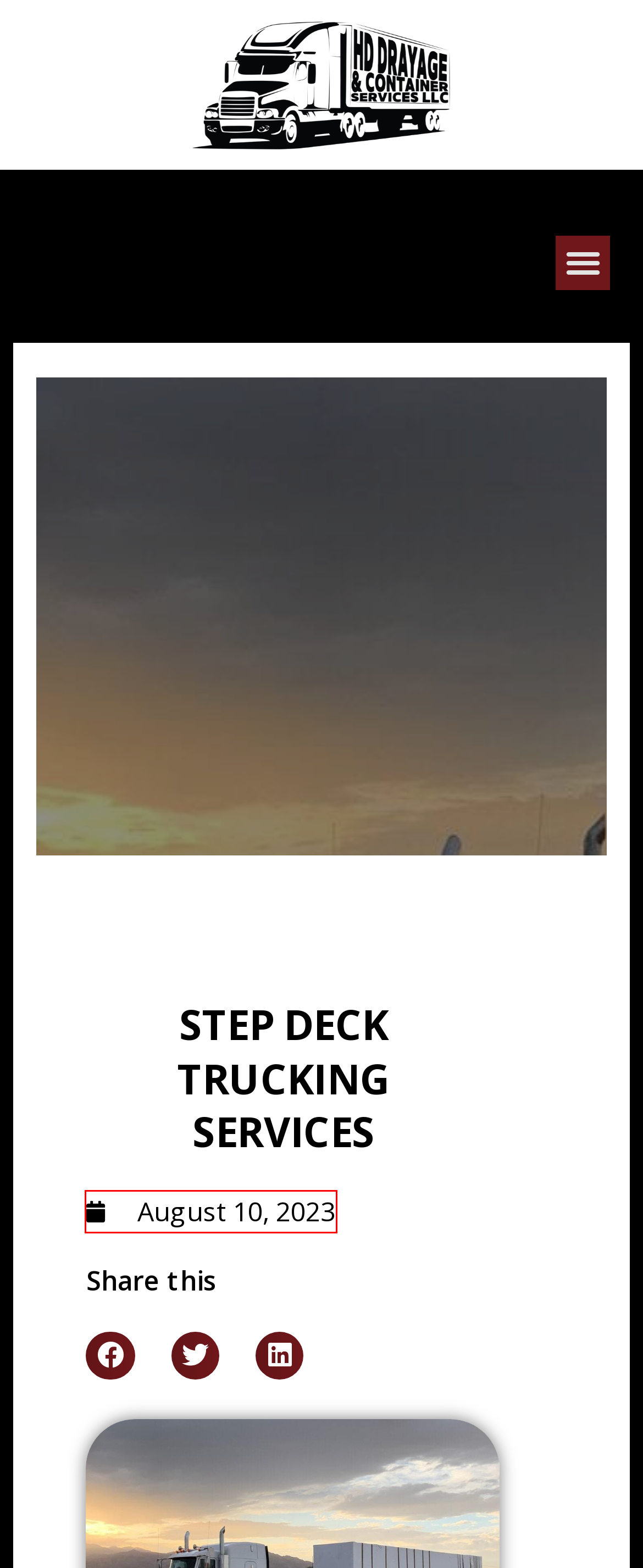Given a screenshot of a webpage featuring a red bounding box, identify the best matching webpage description for the new page after the element within the red box is clicked. Here are the options:
A. Services - HD Drayage & Container Services, LLC
B. August 10, 2023 - HD Drayage & Container Services, LLC
C. What Is a Storage System In Logistics - HD Drayage & Container Services, LLC
D. What Is EN ISO 14083 Standard In Supply Chain? - HD Drayage & Container Services, LLC
E. Overweight/Heavy Container Best Practices - HD Drayage & Container Services, LLC
F. Best Container Services In Georgia - HD Drayage & Container Services, LLC
G. Benefits Of Using An External Warehouse - HD Drayage & Container Services, LLC
H. 3 Best Dry Van Trucking Companies to Take Inspiration From - HD Drayage & Container Services, LLC

B